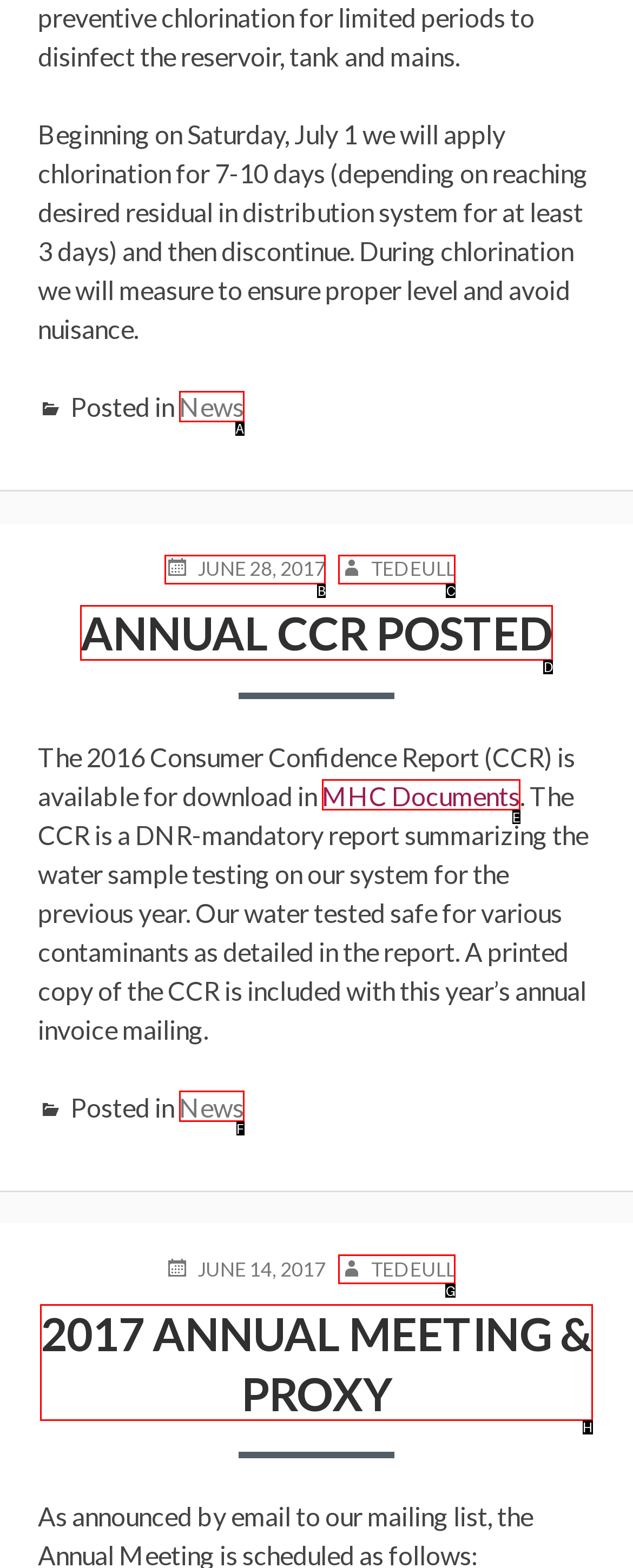Which HTML element should be clicked to complete the task: Read '2017 ANNUAL MEETING & PROXY'? Answer with the letter of the corresponding option.

H